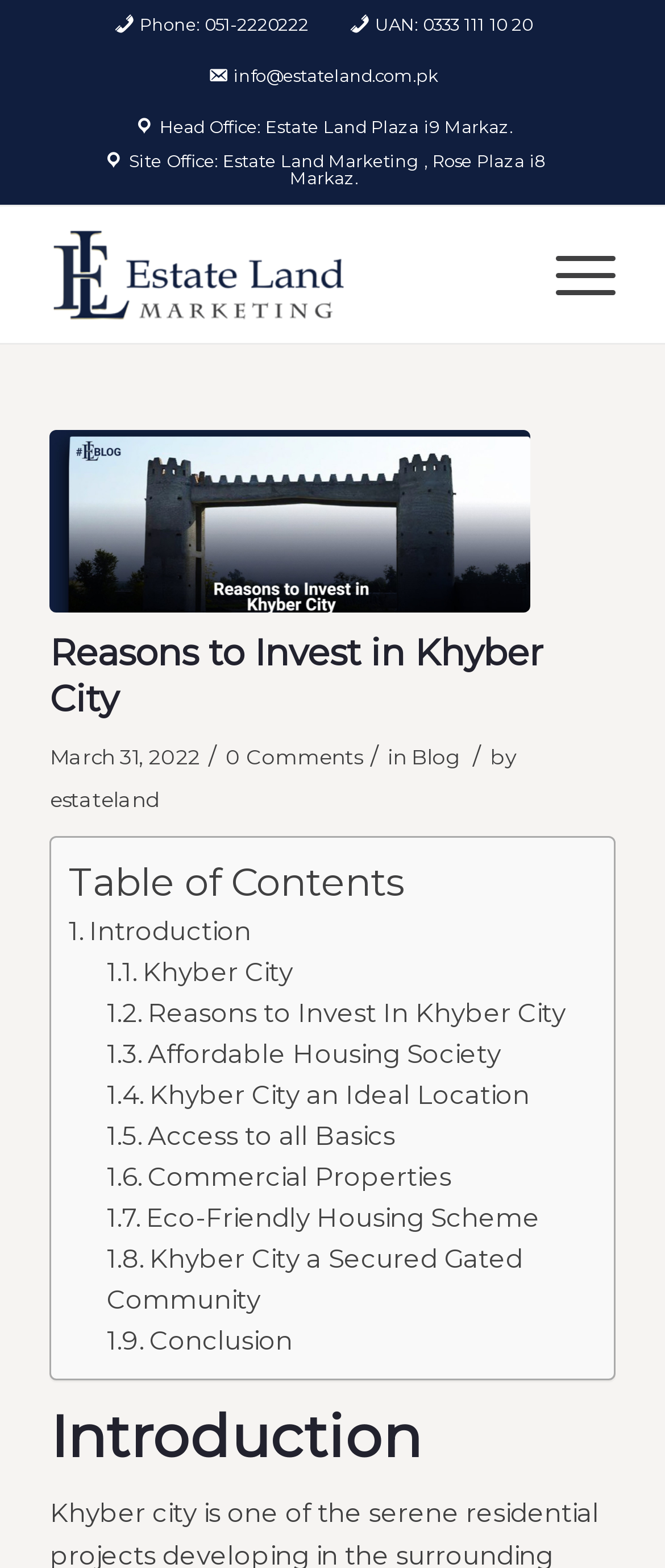What is the date of the latest article?
Examine the webpage screenshot and provide an in-depth answer to the question.

I found the date of the latest article by looking at the time element, which says 'March 31, 2022'.